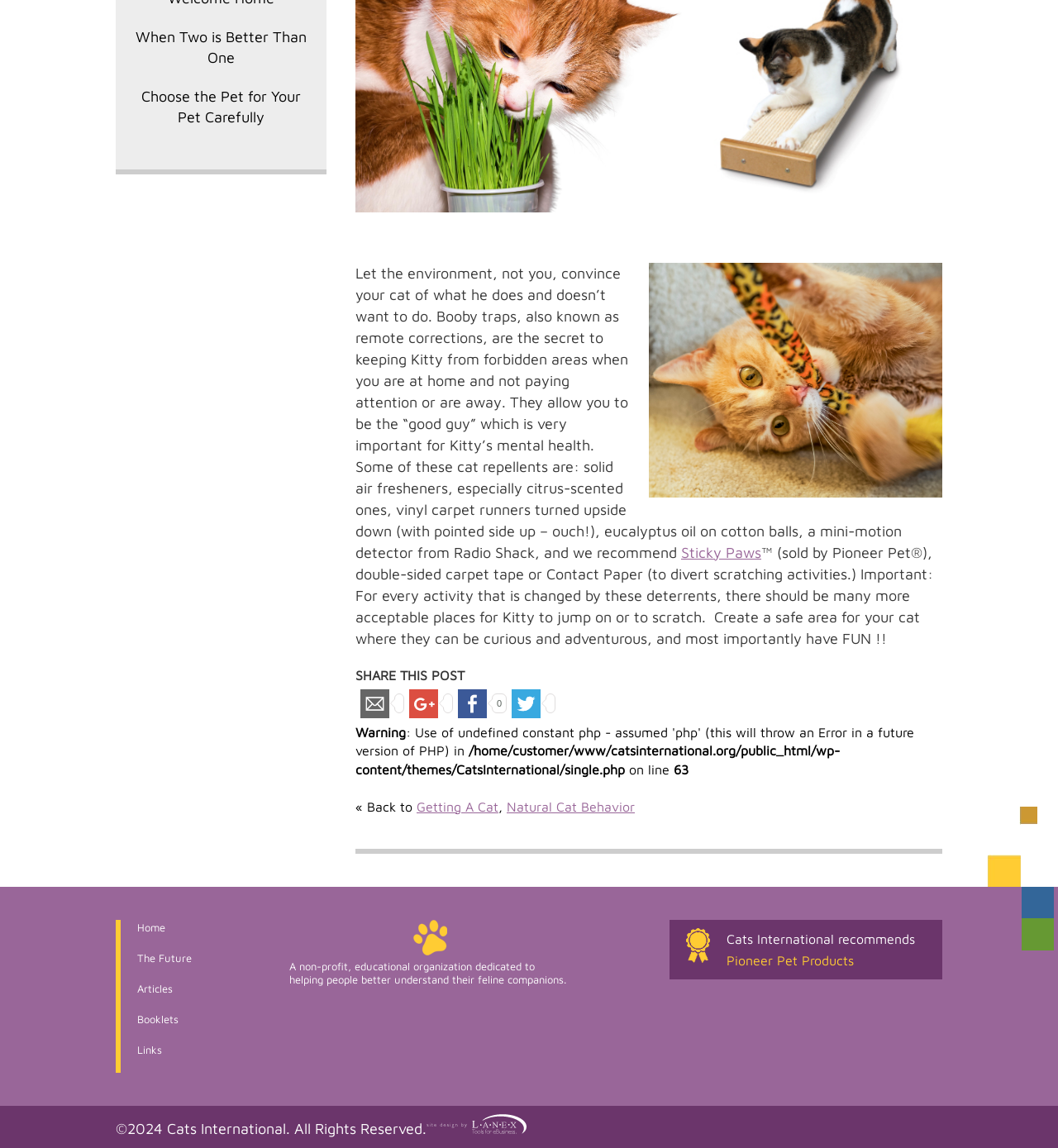Please determine the bounding box coordinates for the element with the description: "Pioneer Pet Products".

[0.687, 0.83, 0.807, 0.843]